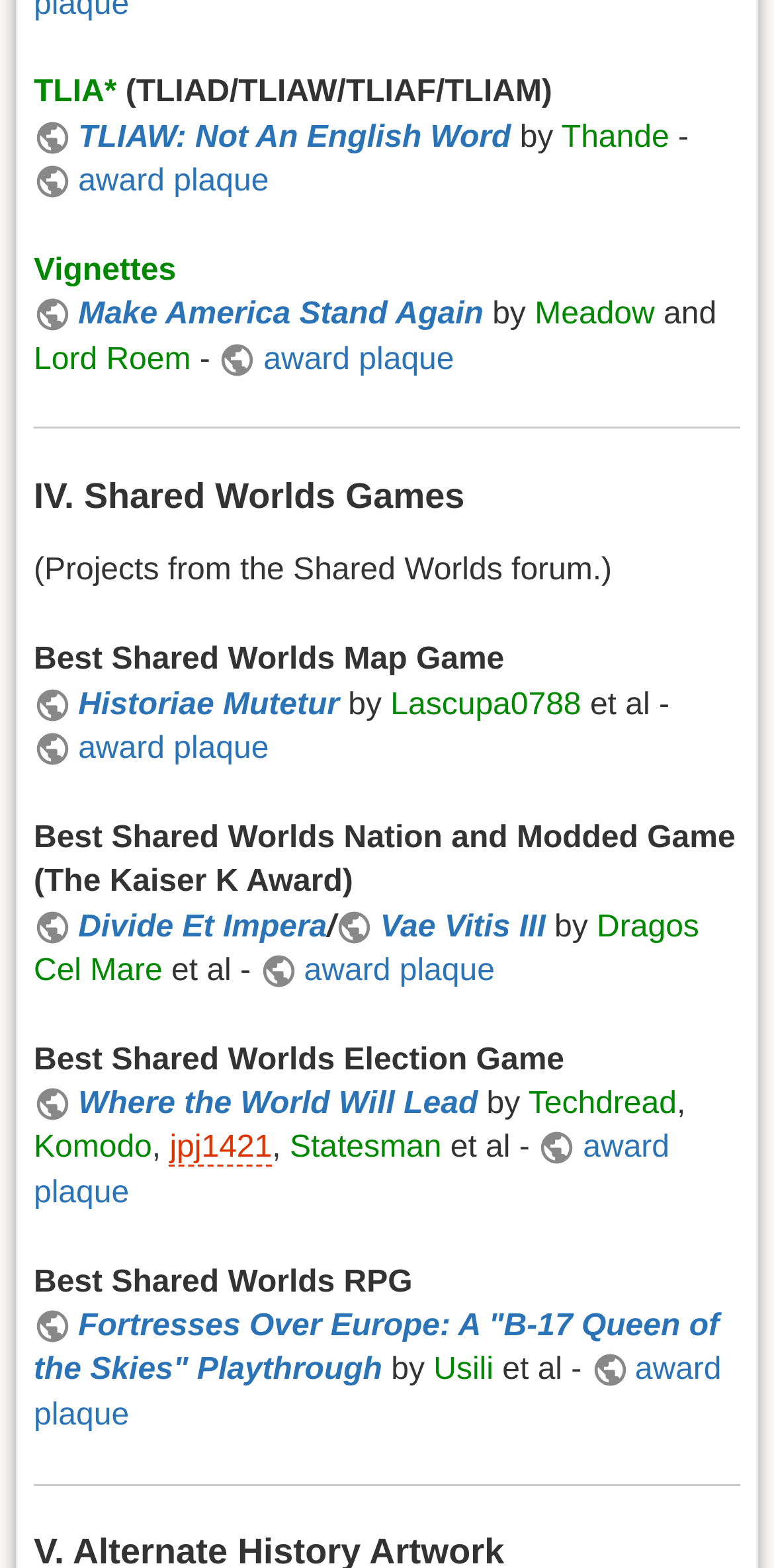Provide the bounding box coordinates of the HTML element described by the text: "Historiae Mutetur". The coordinates should be in the format [left, top, right, bottom] with values between 0 and 1.

[0.044, 0.438, 0.438, 0.46]